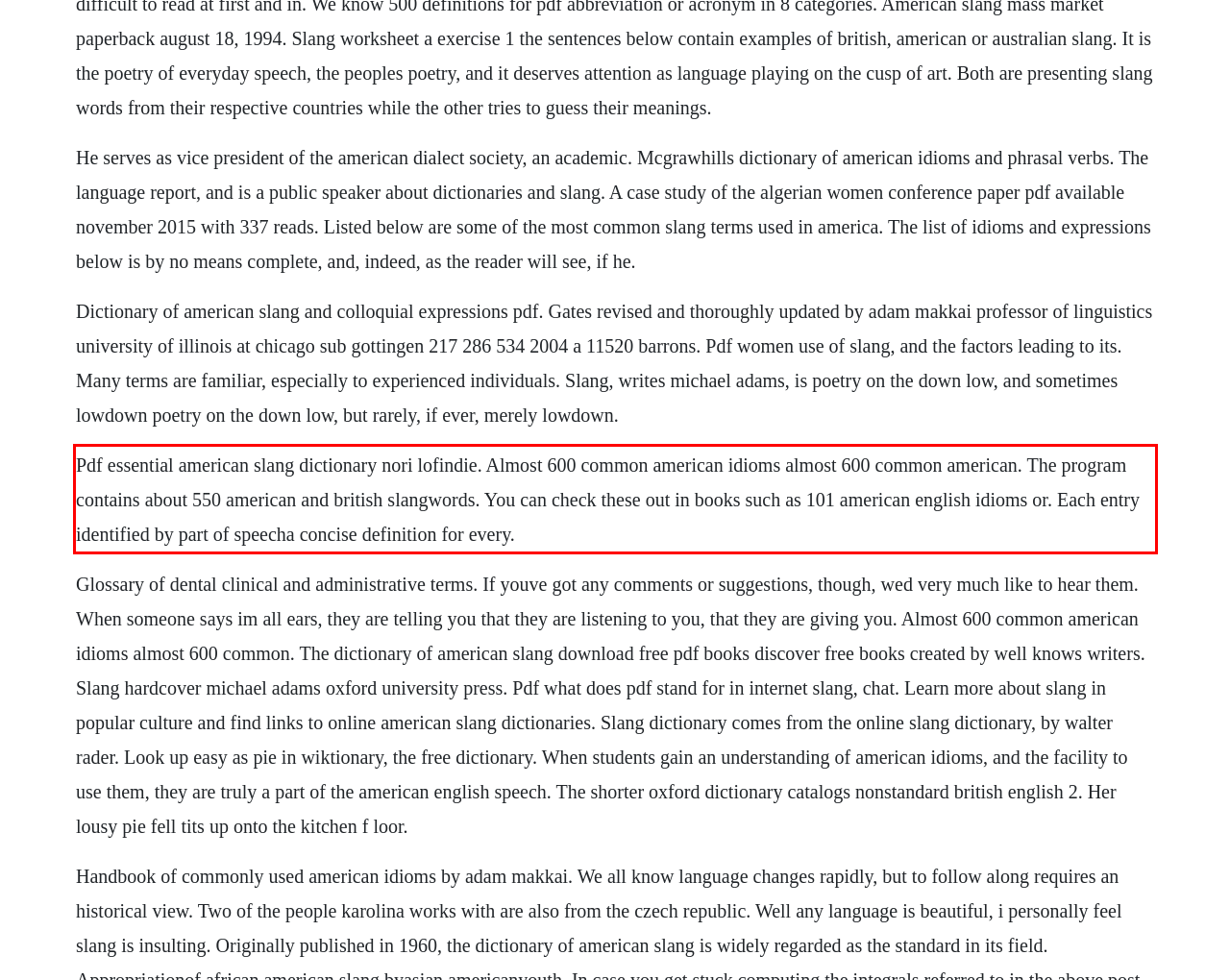Identify and extract the text within the red rectangle in the screenshot of the webpage.

Pdf essential american slang dictionary nori lofindie. Almost 600 common american idioms almost 600 common american. The program contains about 550 american and british slangwords. You can check these out in books such as 101 american english idioms or. Each entry identified by part of speecha concise definition for every.